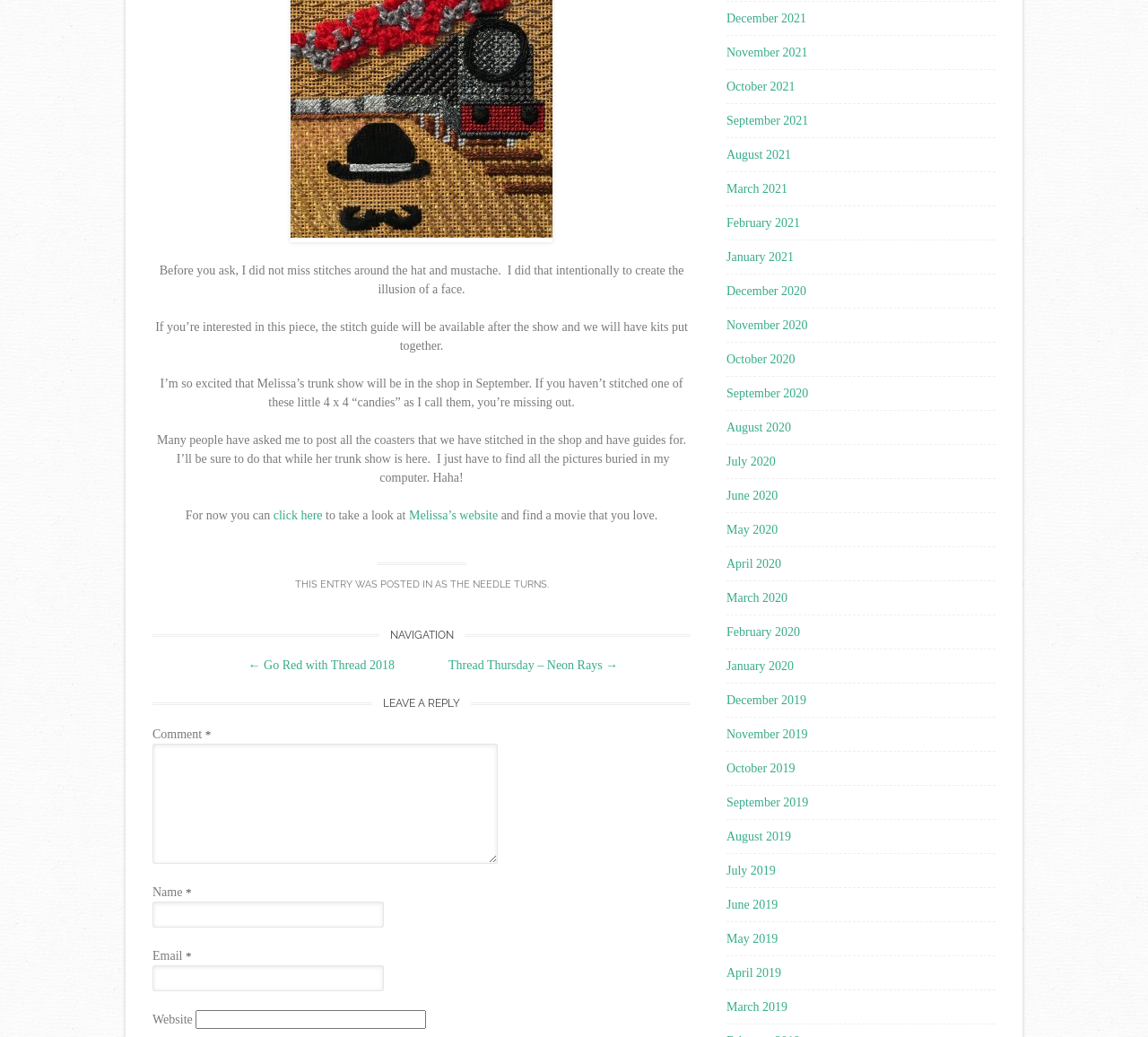Locate the bounding box of the UI element with the following description: "parent_node: Name * name="author"".

[0.133, 0.87, 0.334, 0.895]